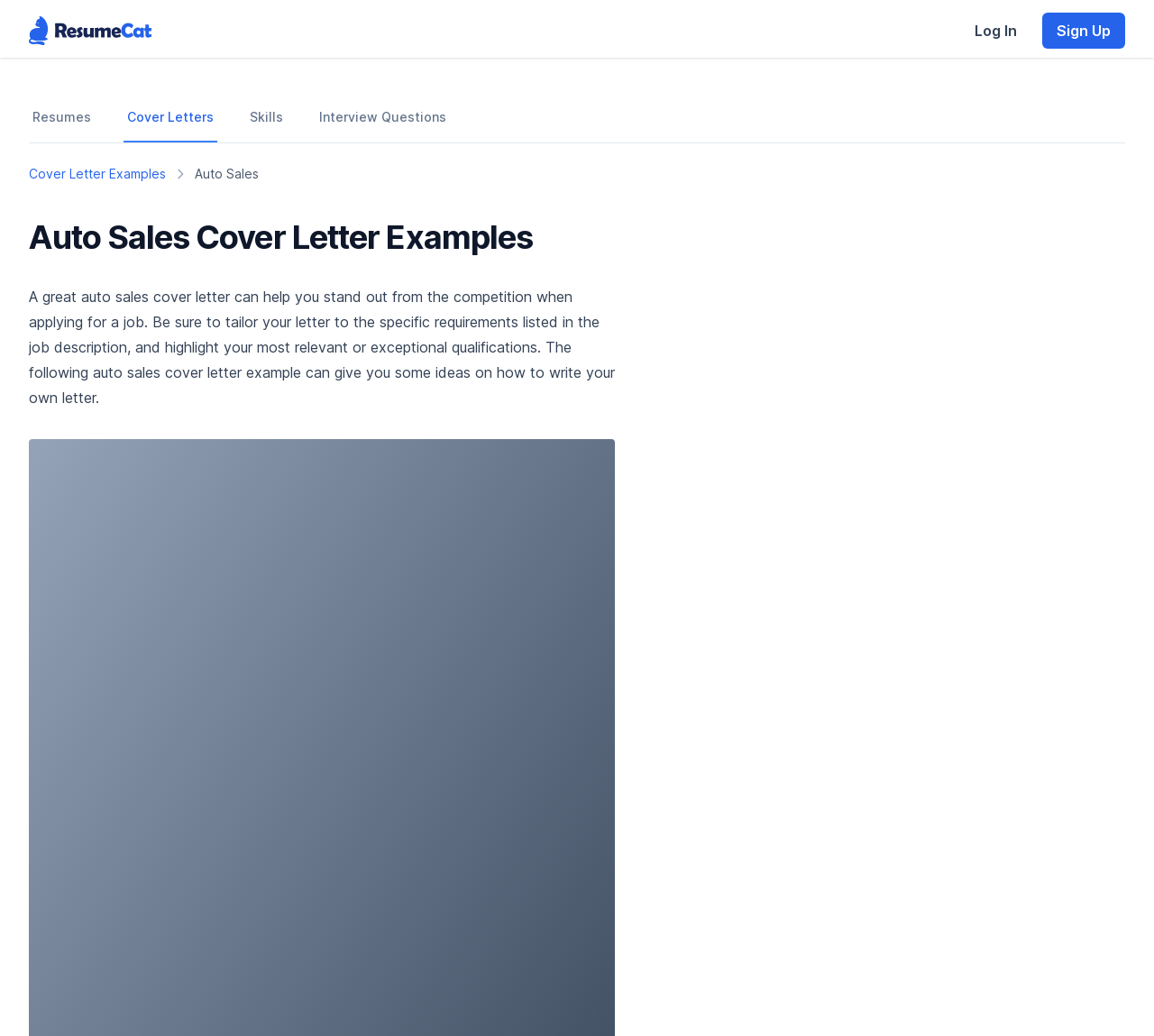Identify the bounding box coordinates of the area you need to click to perform the following instruction: "View Cover Letter Examples".

[0.025, 0.159, 0.144, 0.177]